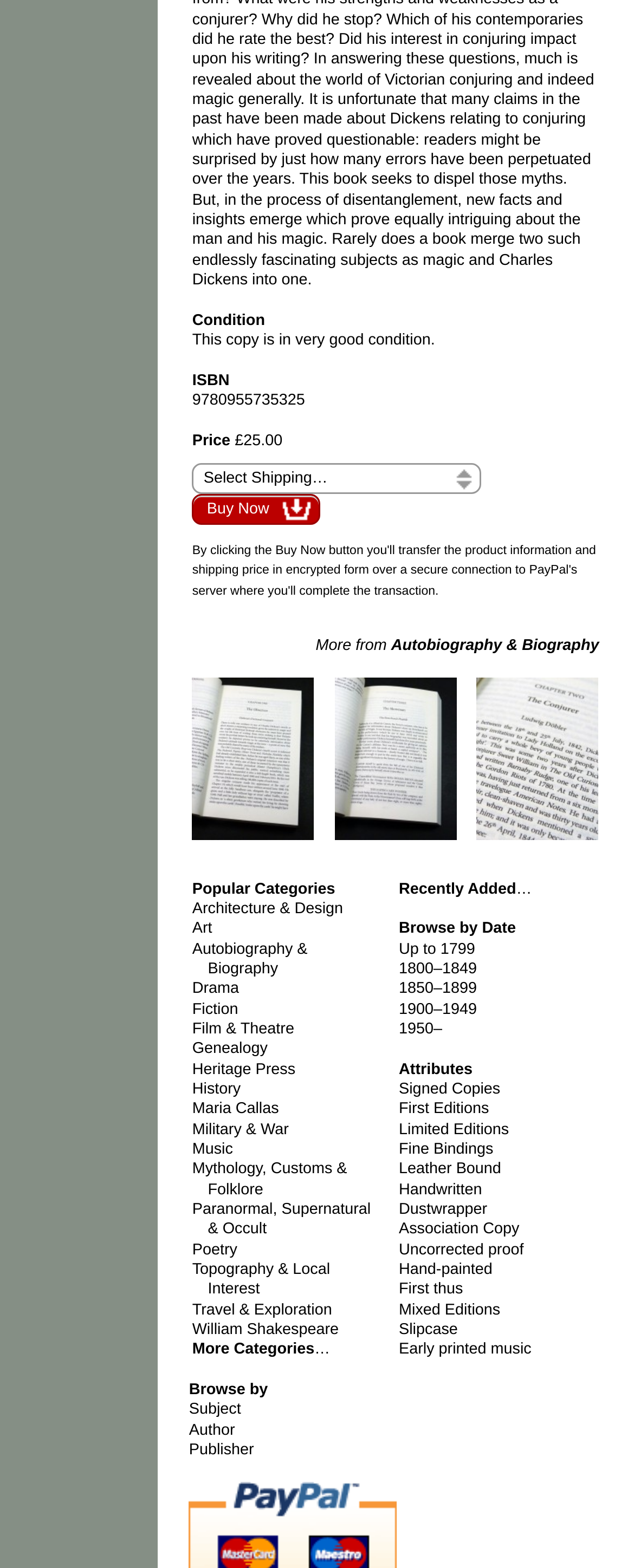What is the condition of the book?
By examining the image, provide a one-word or phrase answer.

Very good